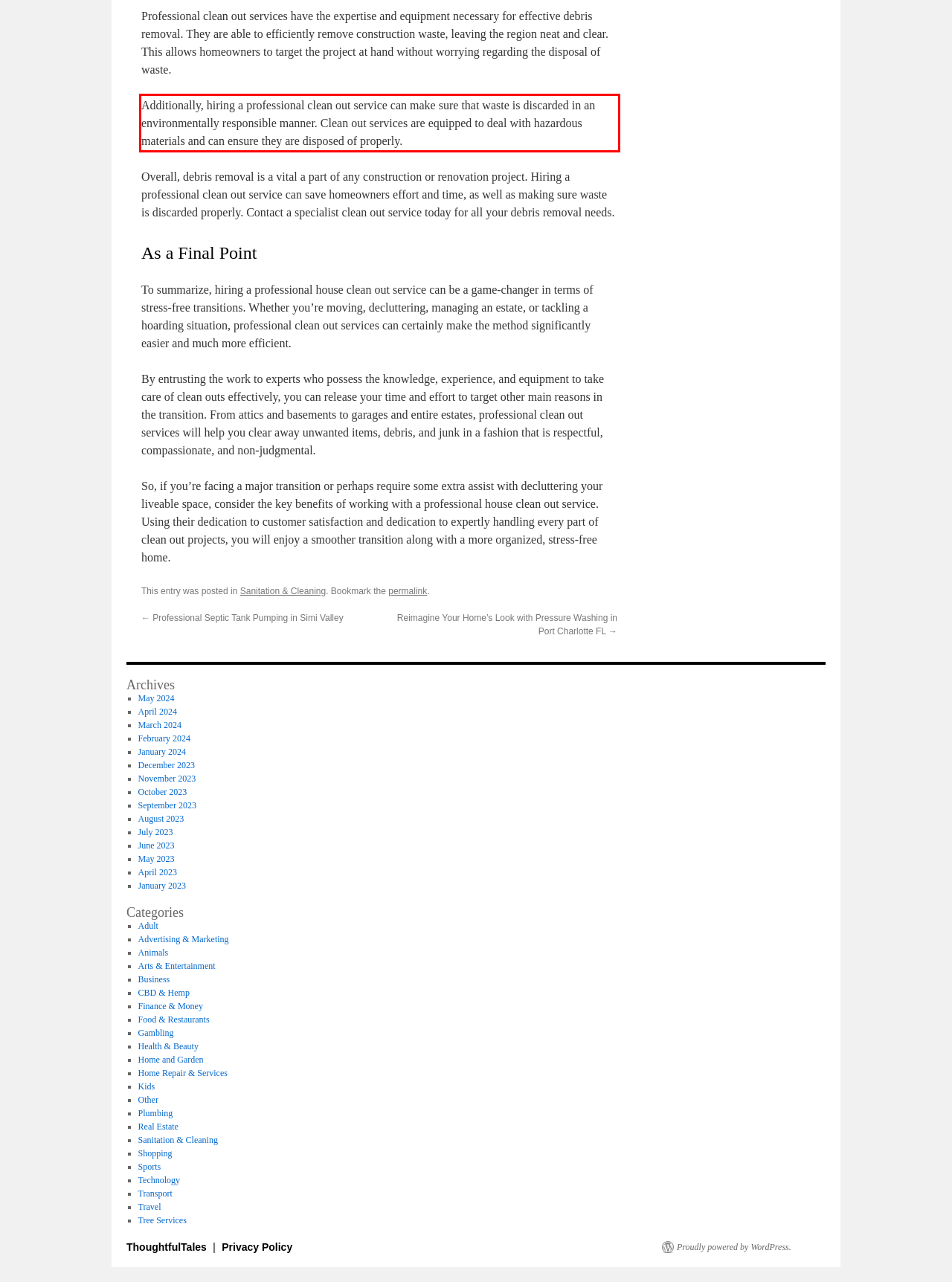With the provided screenshot of a webpage, locate the red bounding box and perform OCR to extract the text content inside it.

Additionally, hiring a professional clean out service can make sure that waste is discarded in an environmentally responsible manner. Clean out services are equipped to deal with hazardous materials and can ensure they are disposed of properly.